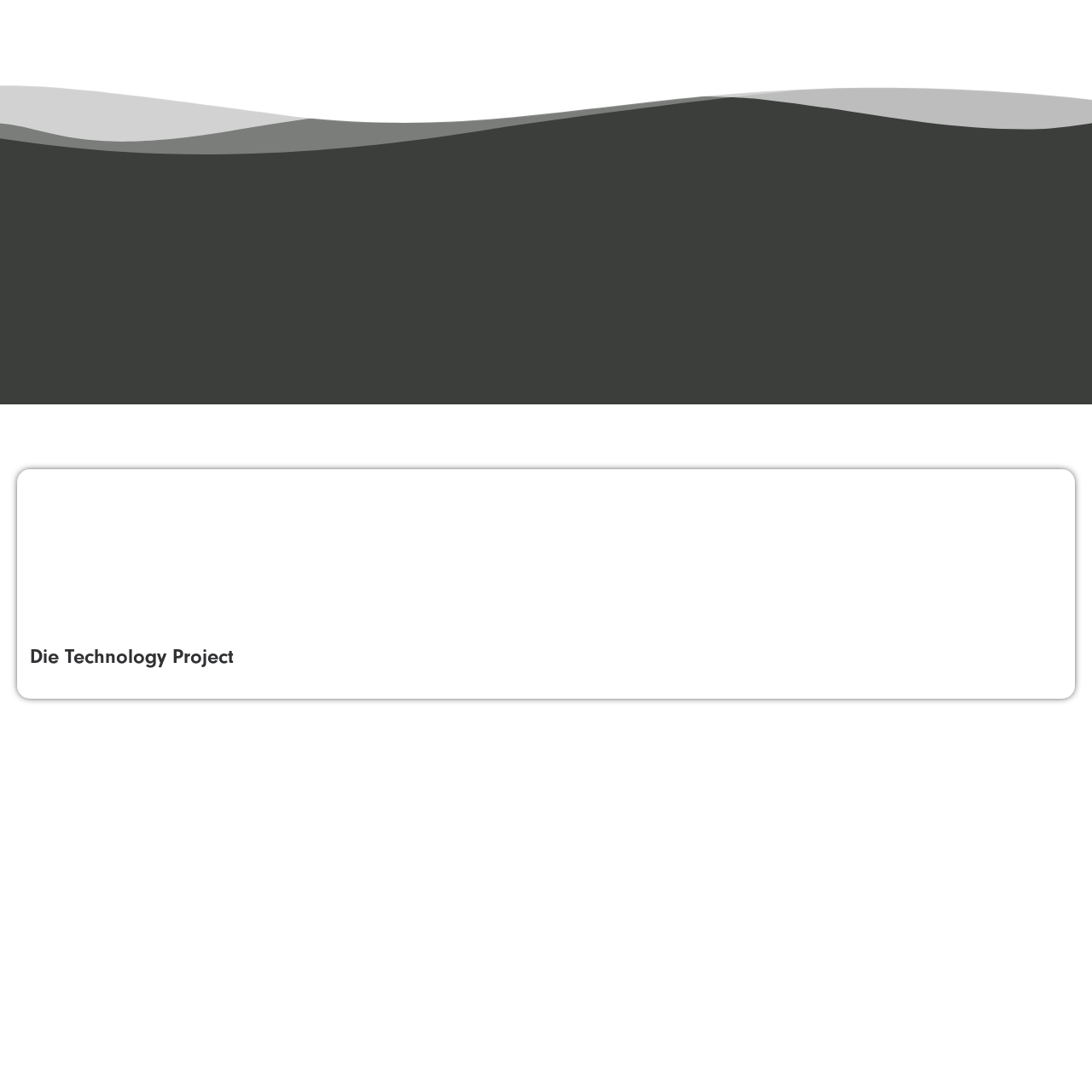Review the part of the image encased in the red box and give an elaborate answer to the question posed: Where may the logo appear?

The logo may appear in various branding materials, including publications, presentations, and digital platforms related to the project, serving as a visual anchor for stakeholders and the public interested in the advancements this initiative aims to achieve.